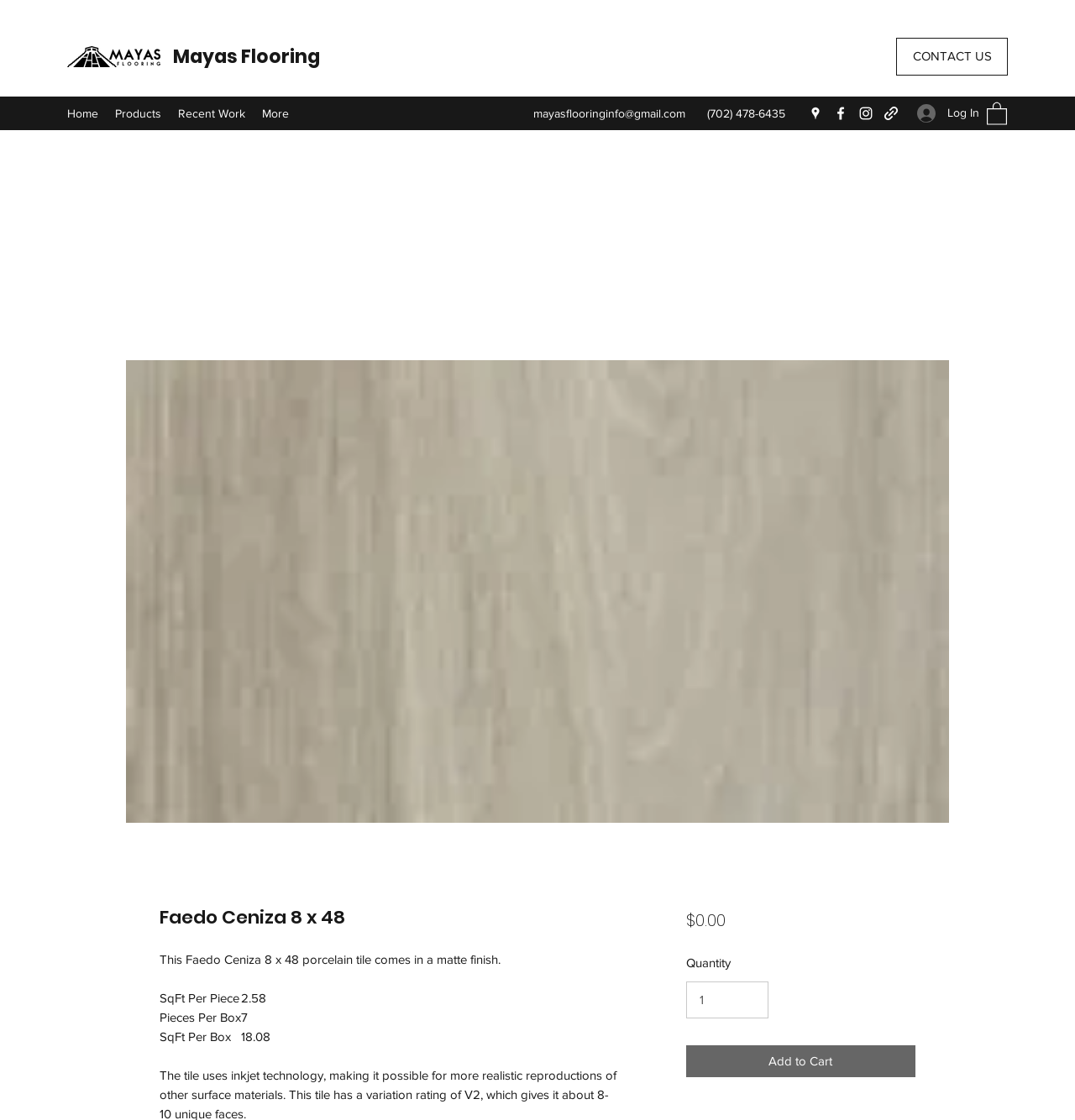Determine the bounding box coordinates of the clickable element necessary to fulfill the instruction: "Click the 'Log In' button". Provide the coordinates as four float numbers within the 0 to 1 range, i.e., [left, top, right, bottom].

[0.842, 0.087, 0.912, 0.115]